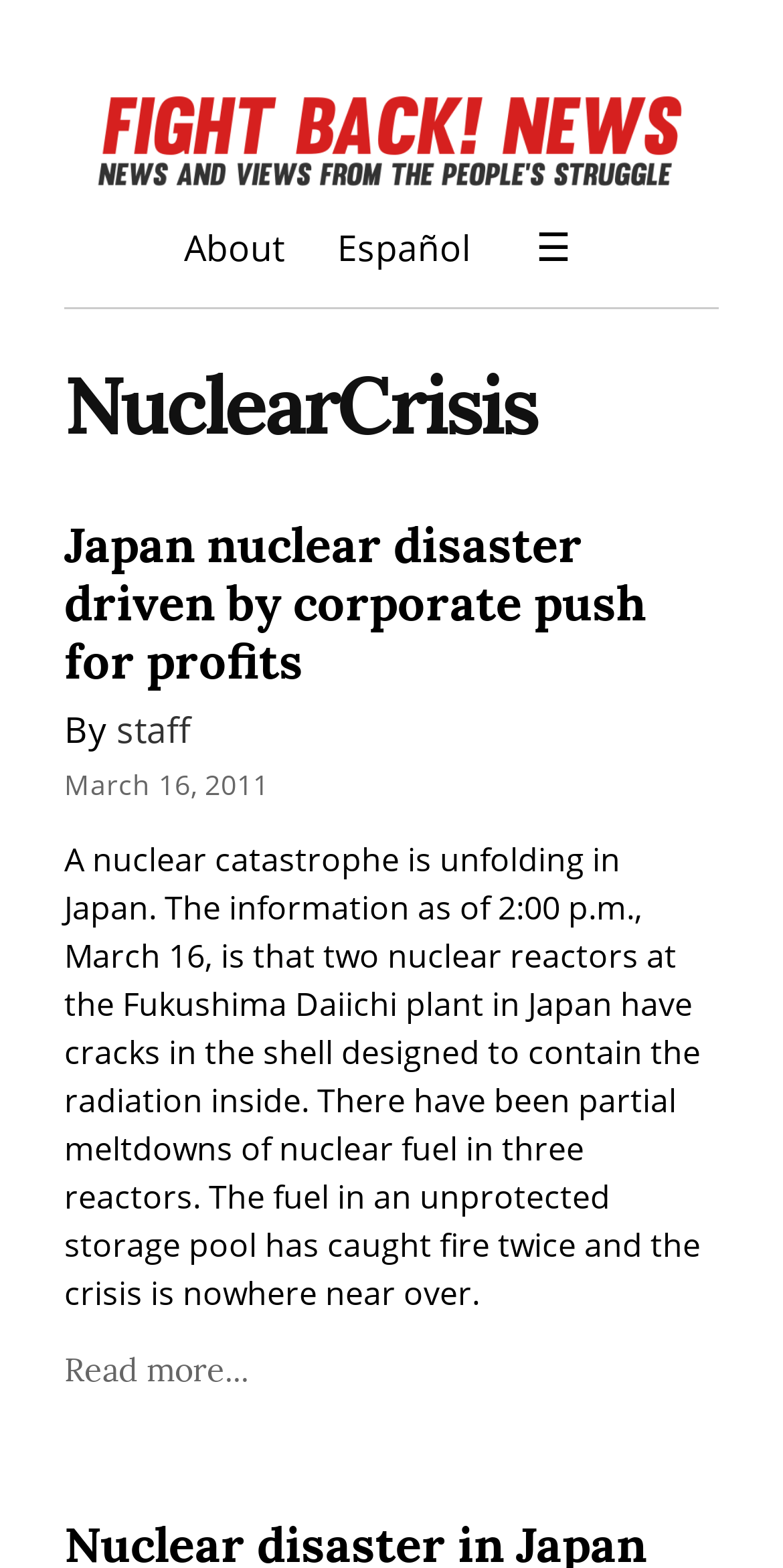Given the following UI element description: "Español", find the bounding box coordinates in the webpage screenshot.

[0.431, 0.133, 0.603, 0.183]